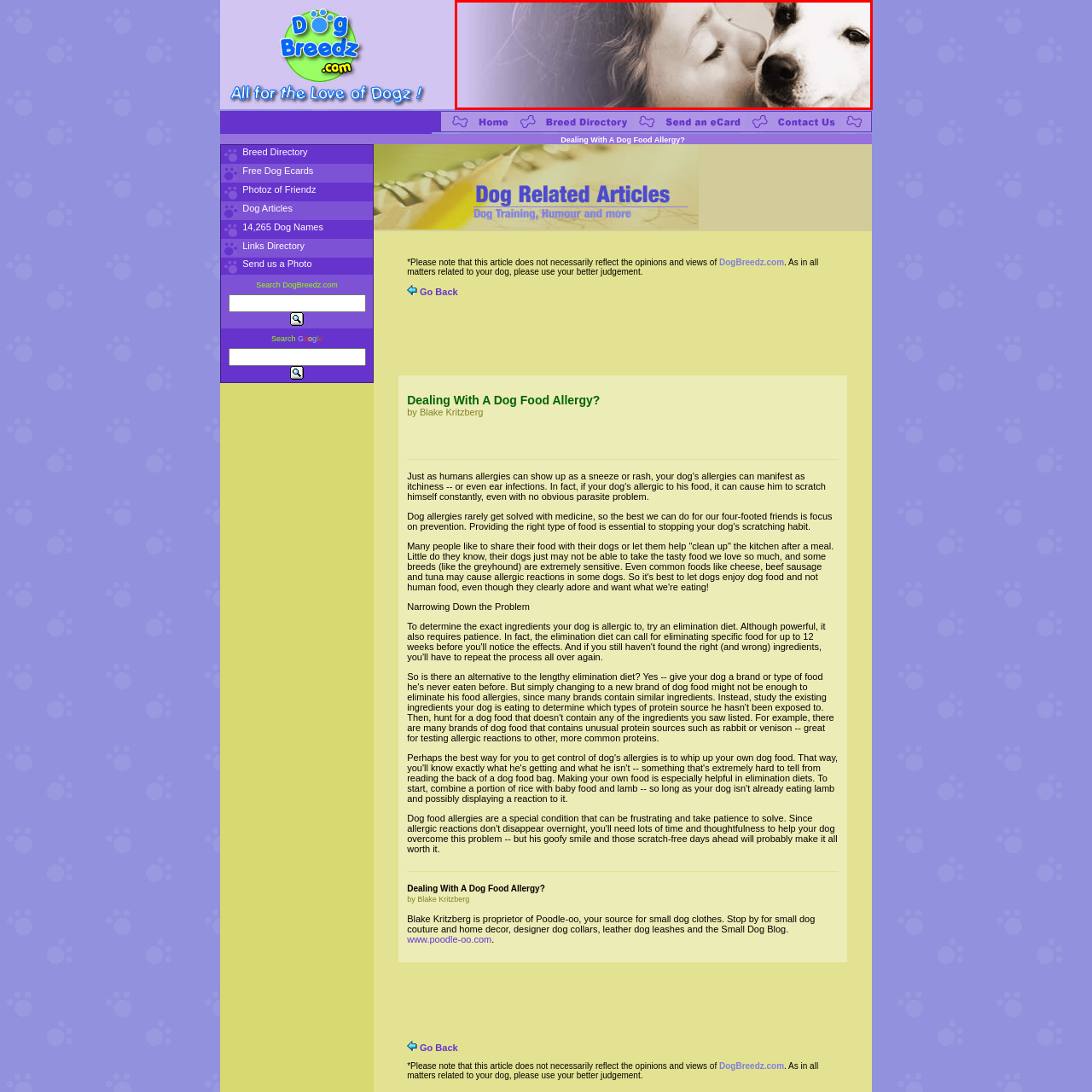What is the theme of the website DogBreedz.com?
Look at the image framed by the red bounding box and provide an in-depth response.

The website DogBreedz.com is dedicated to all things dog-related and illustrates the theme of love and connection between humans and their canine companions, as evident in the heartwarming image of the girl and her dog.